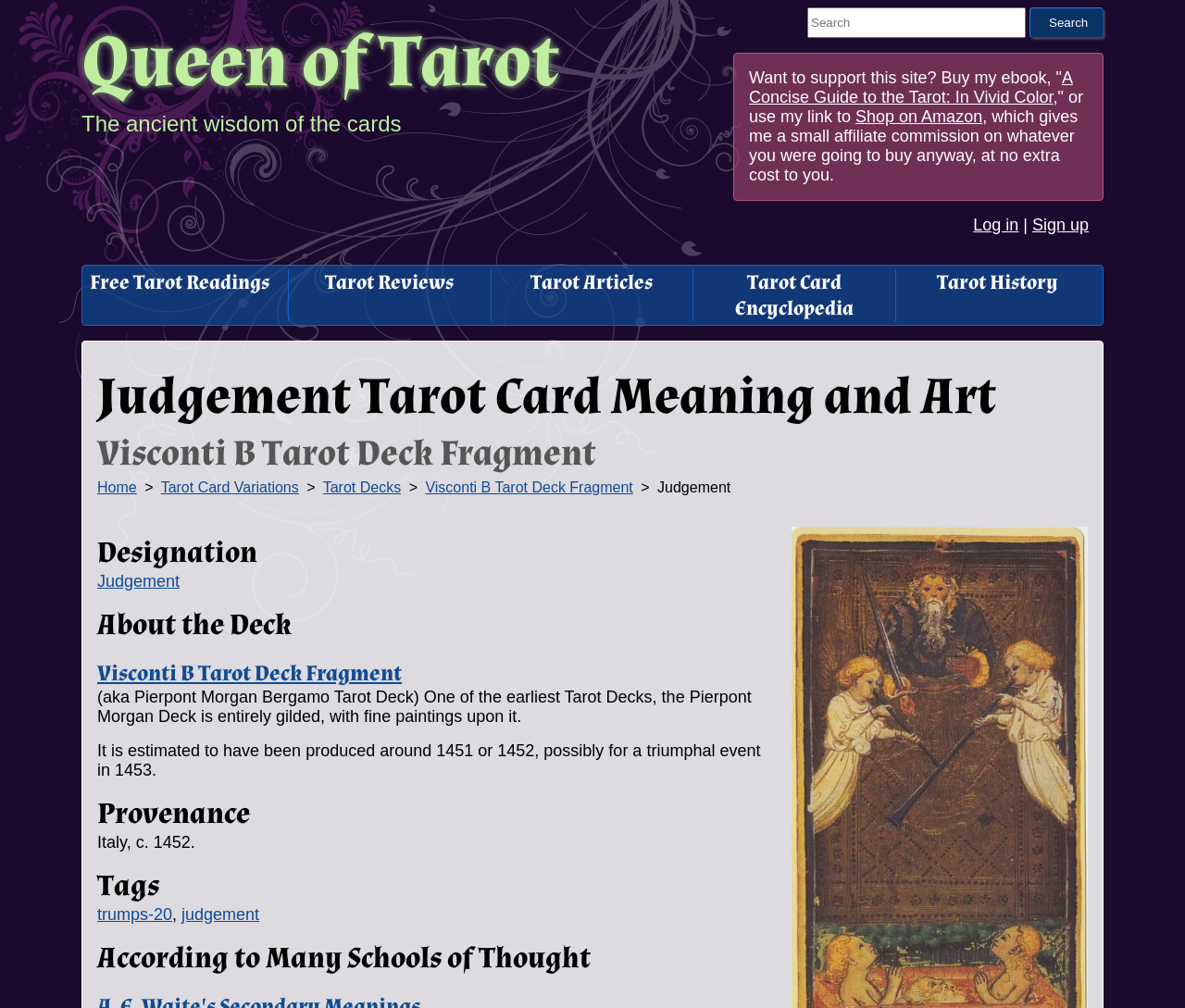Explain the webpage's layout and main content in detail.

The webpage is about the Judgement Tarot Card Meaning and Art, specifically featuring the Visconti B Tarot Deck Fragment: Queen of Tarot. At the top, there is a heading "Queen of Tarot" with a link to the same title. Below it, there is a static text "The ancient wisdom of the cards". 

On the top right, there is a search bar with a textbox and a search button. Next to it, there is a promotional text "Want to support this site? Buy my ebook..." with a link to the ebook, followed by another link to "Shop on Amazon". 

Below the search bar, there are several links to different sections of the website, including "Log in", "Sign up", "Free Tarot Readings", "Tarot Reviews", "Tarot Articles", "Tarot Card Encyclopedia", and "Tarot History". 

The main content of the webpage is divided into several sections. The first section has a heading "Judgement Tarot Card Meaning and Art Visconti B Tarot Deck Fragment" and provides information about the Judgement Tarot Card. 

Below it, there is a section with a heading "You Are Here" that shows the current location in the website's hierarchy, with links to "Home", "Tarot Card Variations", "Tarot Decks", and "Visconti B Tarot Deck Fragment". 

The next section has a heading "Designation" with a link to "Judgement". Following it, there are sections about "About the Deck" and "Visconti B Tarot Deck Fragment", which provide information about the deck's history and provenance. The webpage also includes a section about "Tags" with links to related topics.